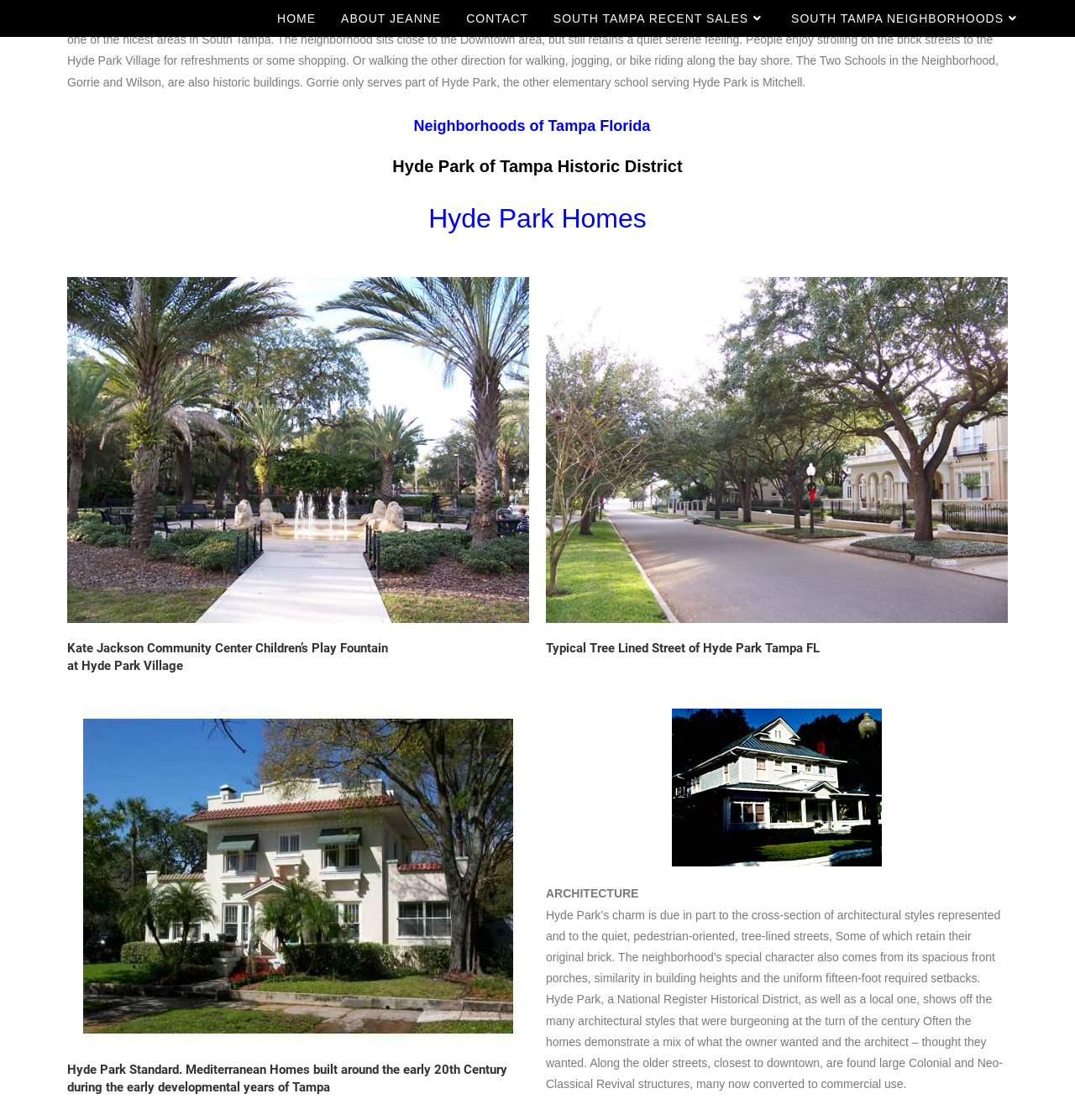Analyze the image and deliver a detailed answer to the question: What is the location of Hyde Park?

The webpage mentions 'South Tampa' multiple times, and the static text element with ID 332 mentions 'The Hyde Park Neighborhood is the most sought after Historic district in South Tampa.' Therefore, the location of Hyde Park is South Tampa.